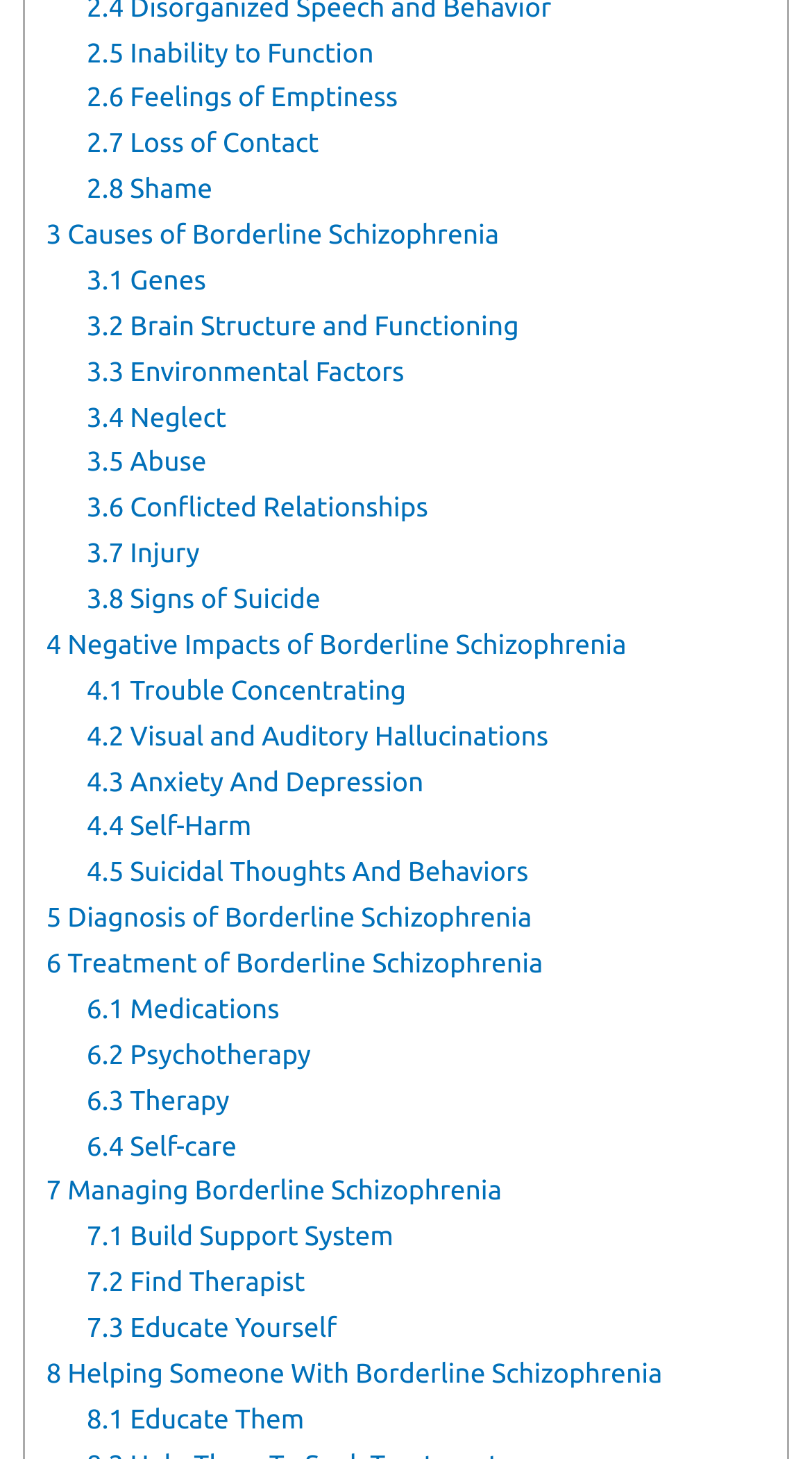Please locate the bounding box coordinates of the region I need to click to follow this instruction: "Explore Causes of Borderline Schizophrenia".

[0.057, 0.151, 0.615, 0.171]